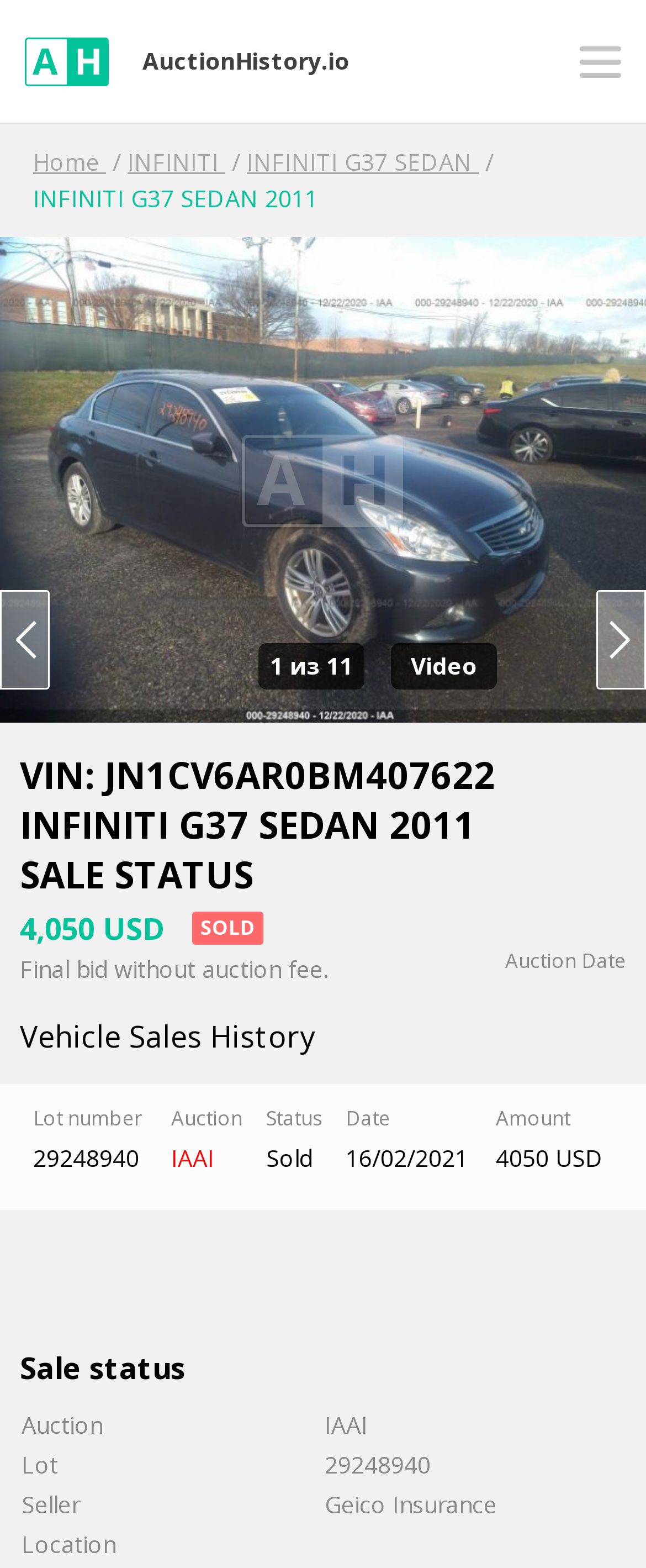Give a one-word or one-phrase response to the question: 
What is the seller of the car?

Geico Insurance